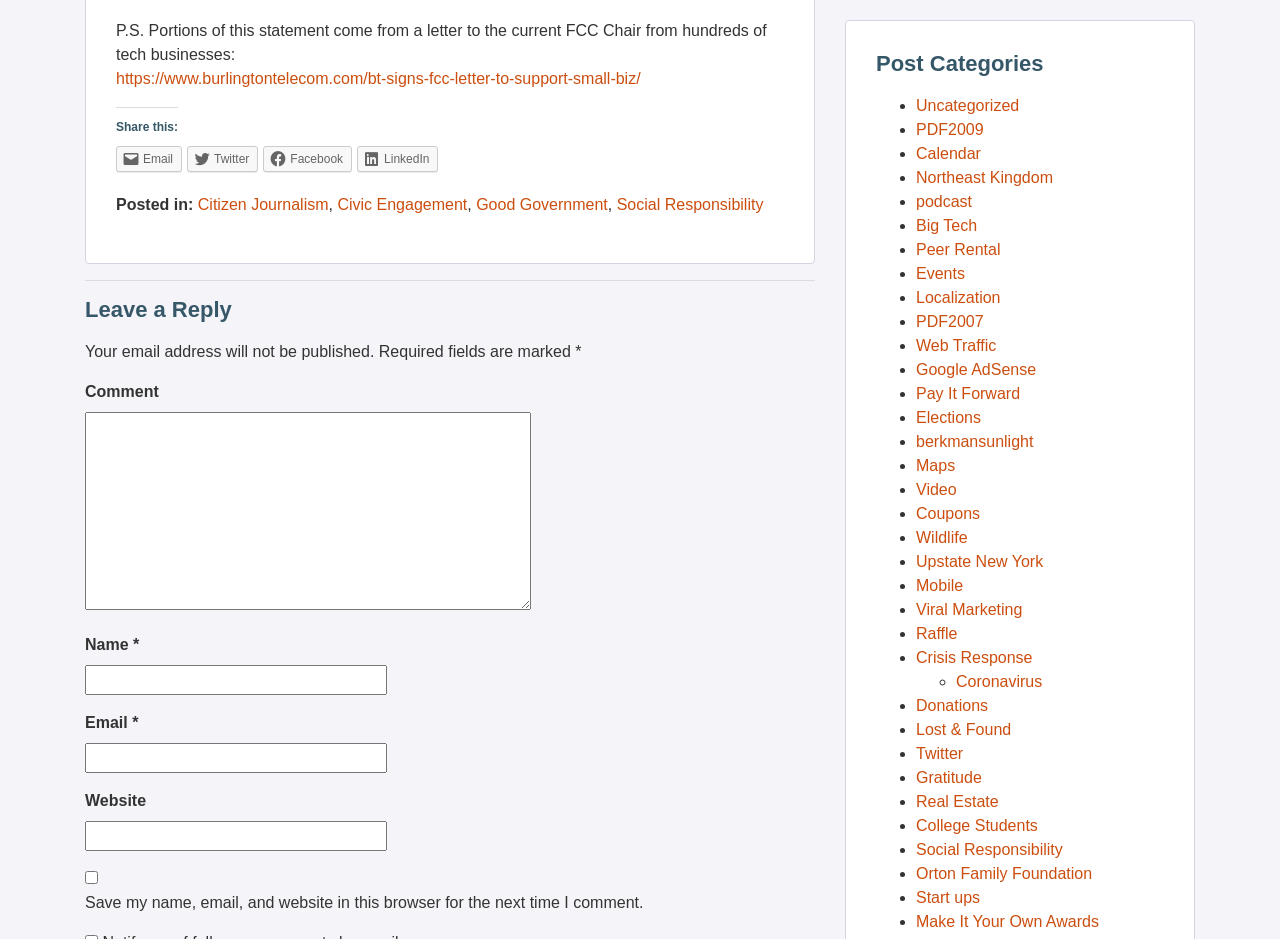Locate the bounding box coordinates of the area that needs to be clicked to fulfill the following instruction: "Click the 'Citizen Journalism' category link". The coordinates should be in the format of four float numbers between 0 and 1, namely [left, top, right, bottom].

[0.155, 0.209, 0.257, 0.227]